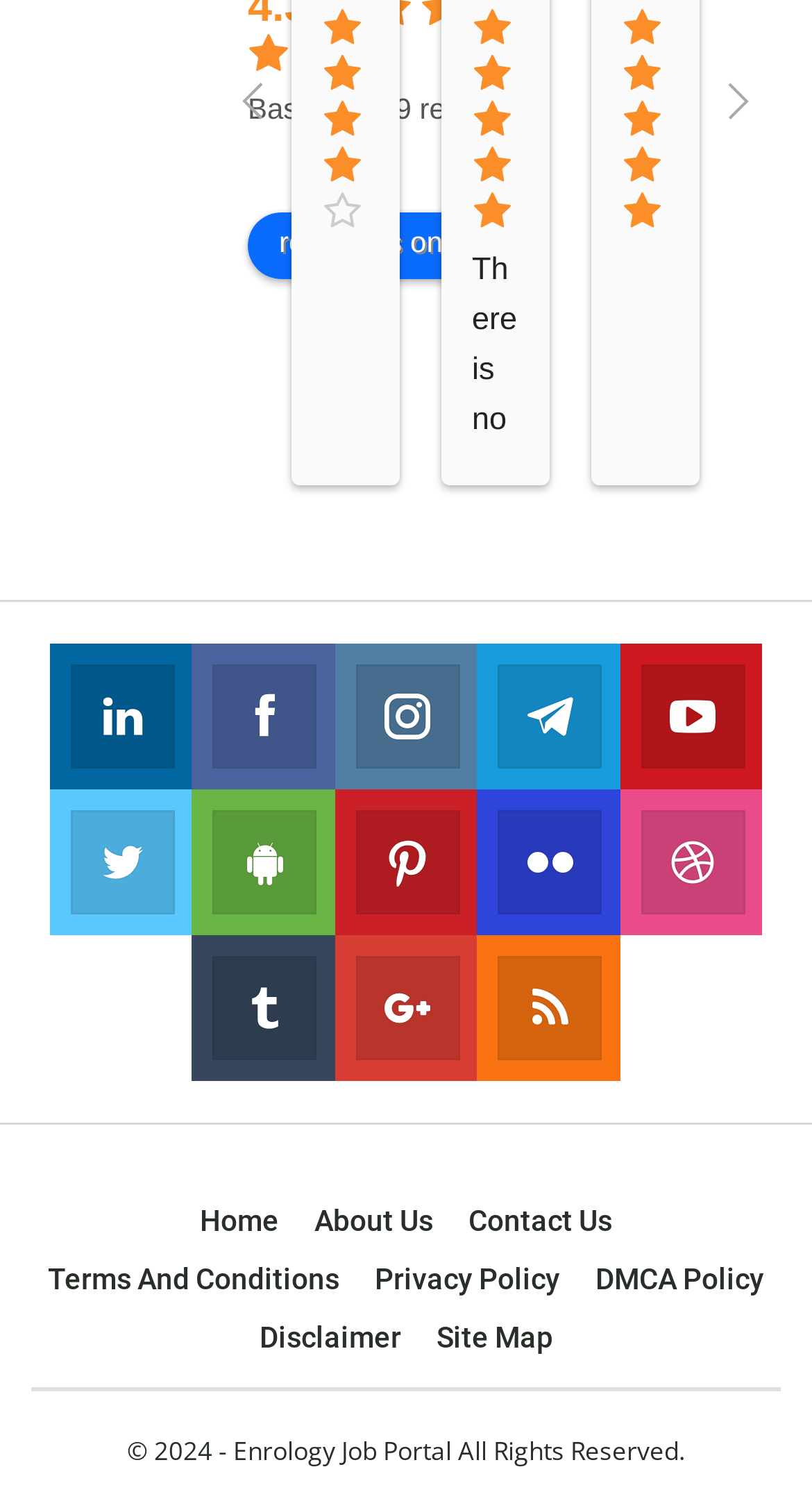Please determine the bounding box coordinates of the area that needs to be clicked to complete this task: 'Join us on Facebook'. The coordinates must be four float numbers between 0 and 1, formatted as [left, top, right, bottom].

[0.263, 0.449, 0.387, 0.513]